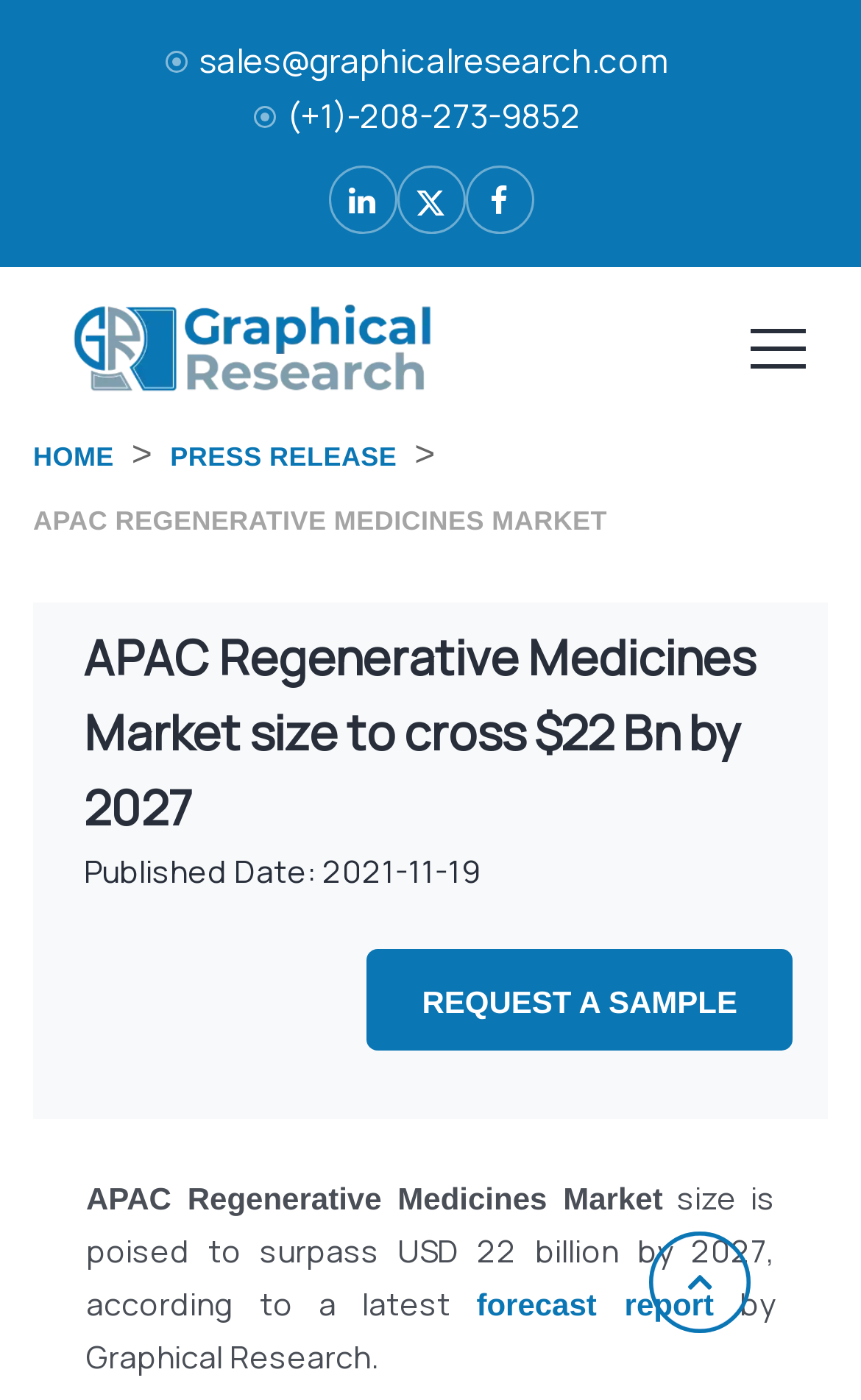Show the bounding box coordinates for the element that needs to be clicked to execute the following instruction: "Request a sample". Provide the coordinates in the form of four float numbers between 0 and 1, i.e., [left, top, right, bottom].

[0.49, 0.704, 0.856, 0.729]